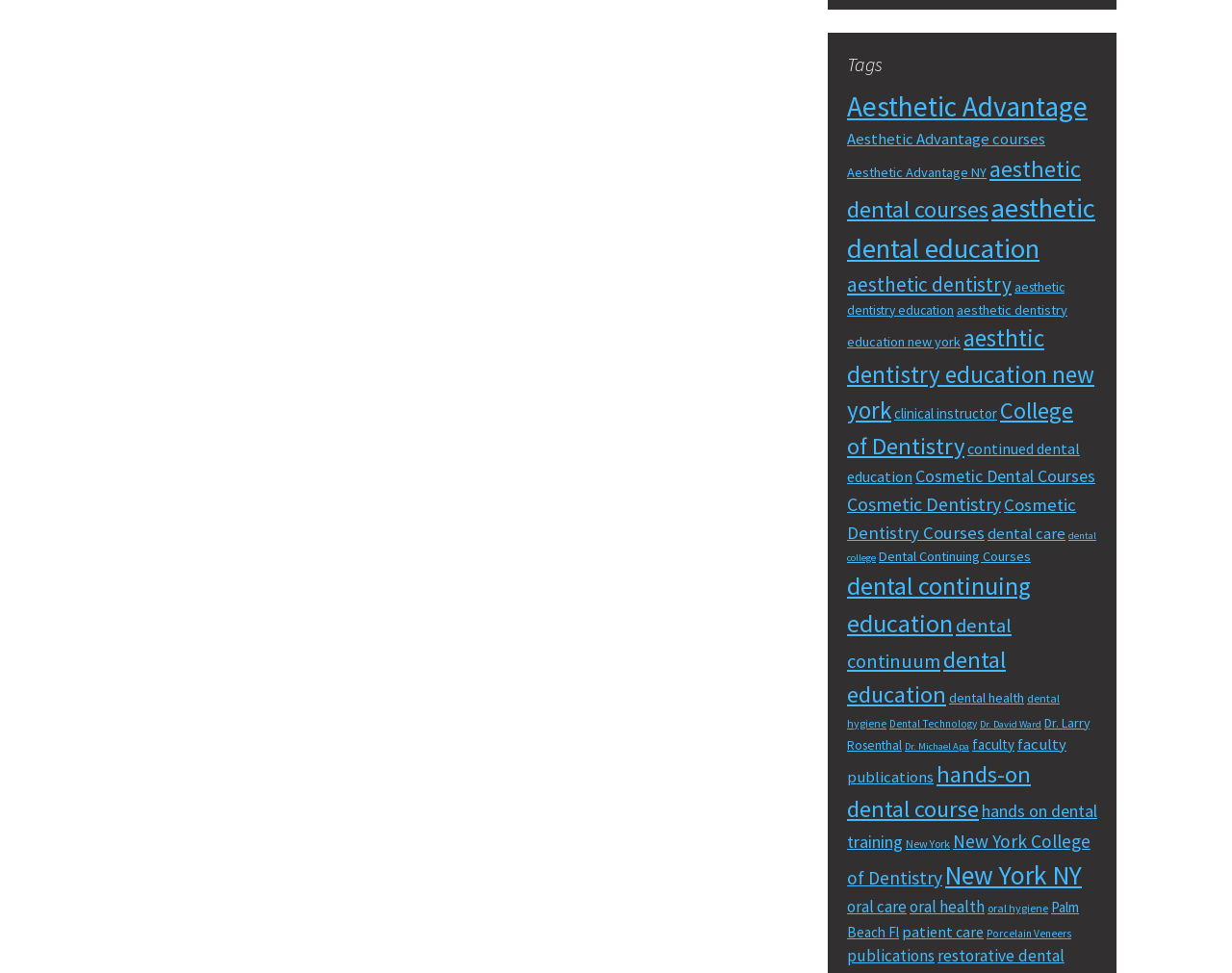Based on the element description publications, identify the bounding box of the UI element in the given webpage screenshot. The coordinates should be in the format (top-left x, top-left y, bottom-right x, bottom-right y) and must be between 0 and 1.

[0.688, 0.972, 0.759, 0.994]